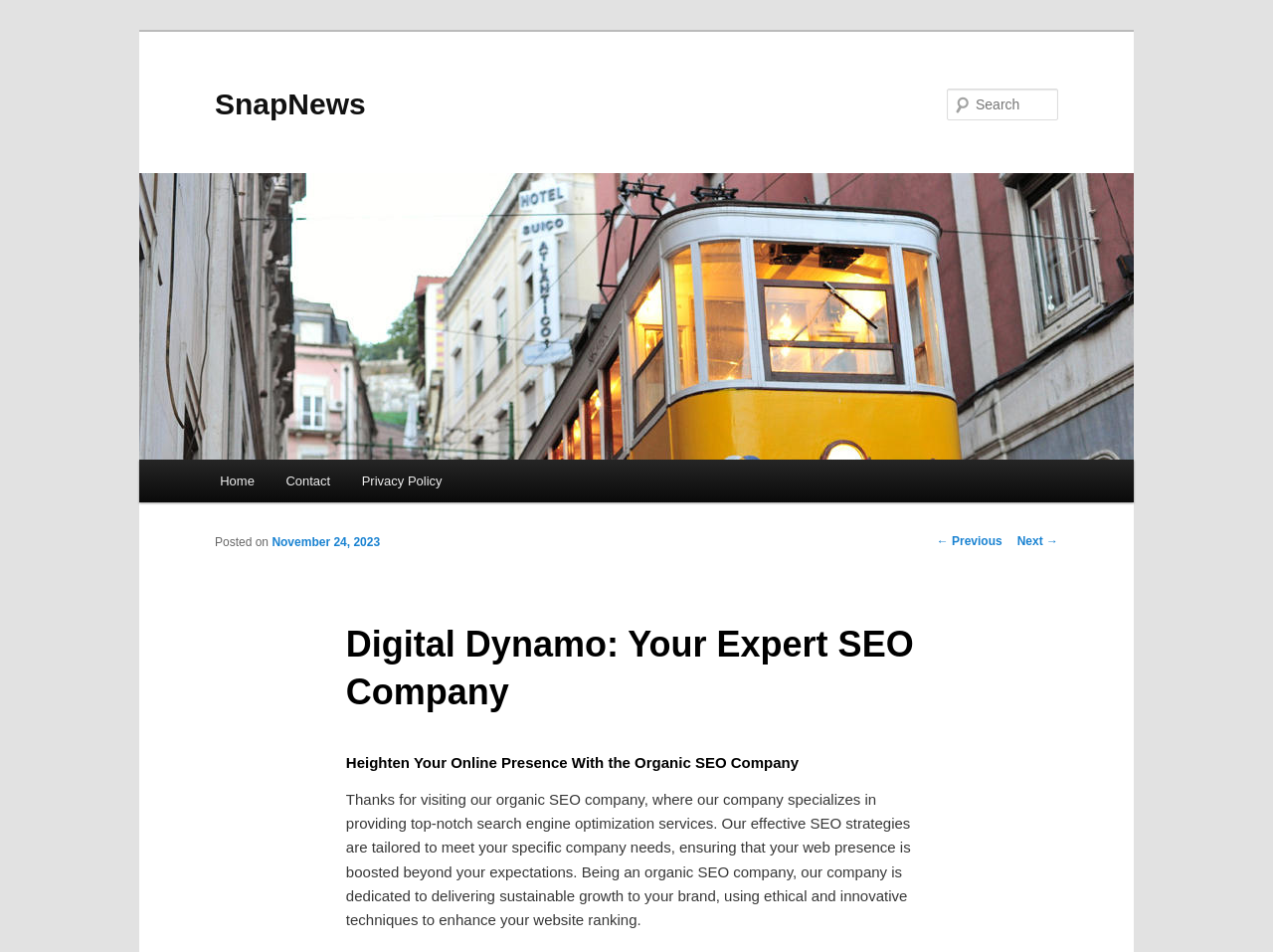Answer this question in one word or a short phrase: What is the name of the company?

Digital Dynamo